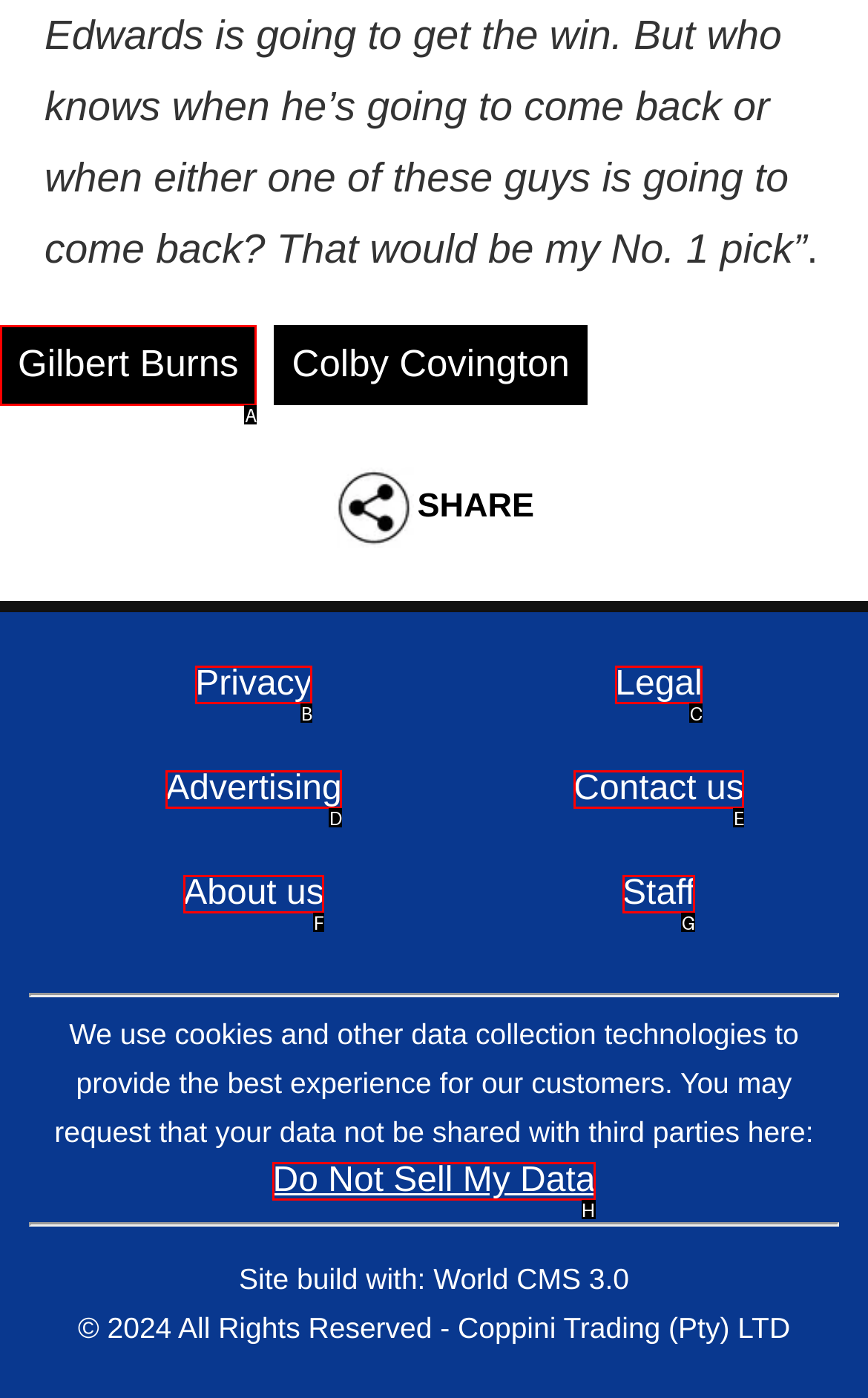Identify the HTML element that best matches the description: Advertising. Provide your answer by selecting the corresponding letter from the given options.

D